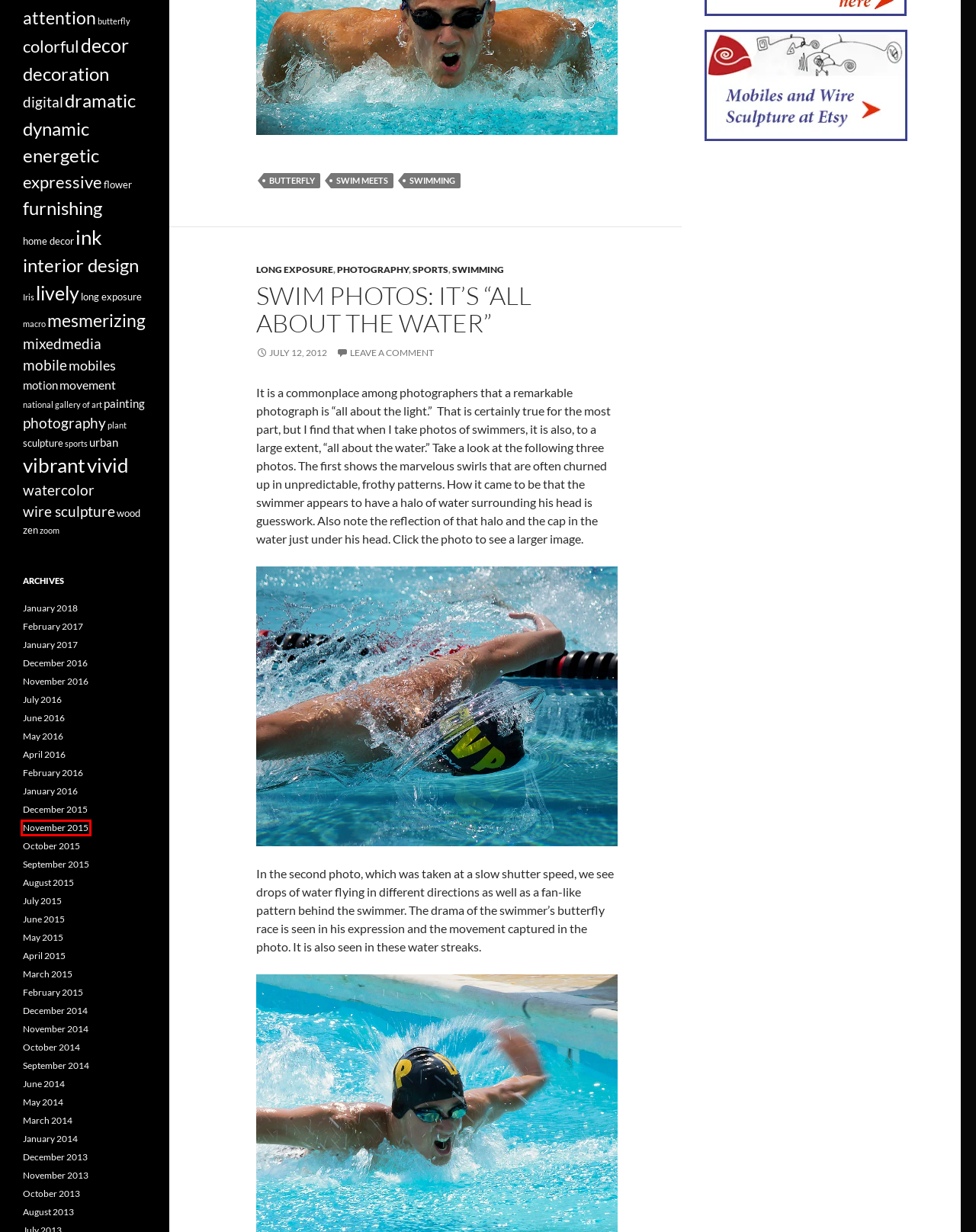With the provided screenshot showing a webpage and a red bounding box, determine which webpage description best fits the new page that appears after clicking the element inside the red box. Here are the options:
A. August | 2013 | Abstract Art by Dan Sisken
B. November | 2013 | Abstract Art by Dan Sisken
C. November | 2014 | Abstract Art by Dan Sisken
D. January | 2014 | Abstract Art by Dan Sisken
E. November | 2015 | Abstract Art by Dan Sisken
F. December | 2014 | Abstract Art by Dan Sisken
G. October | 2013 | Abstract Art by Dan Sisken
H. February | 2016 | Abstract Art by Dan Sisken

E